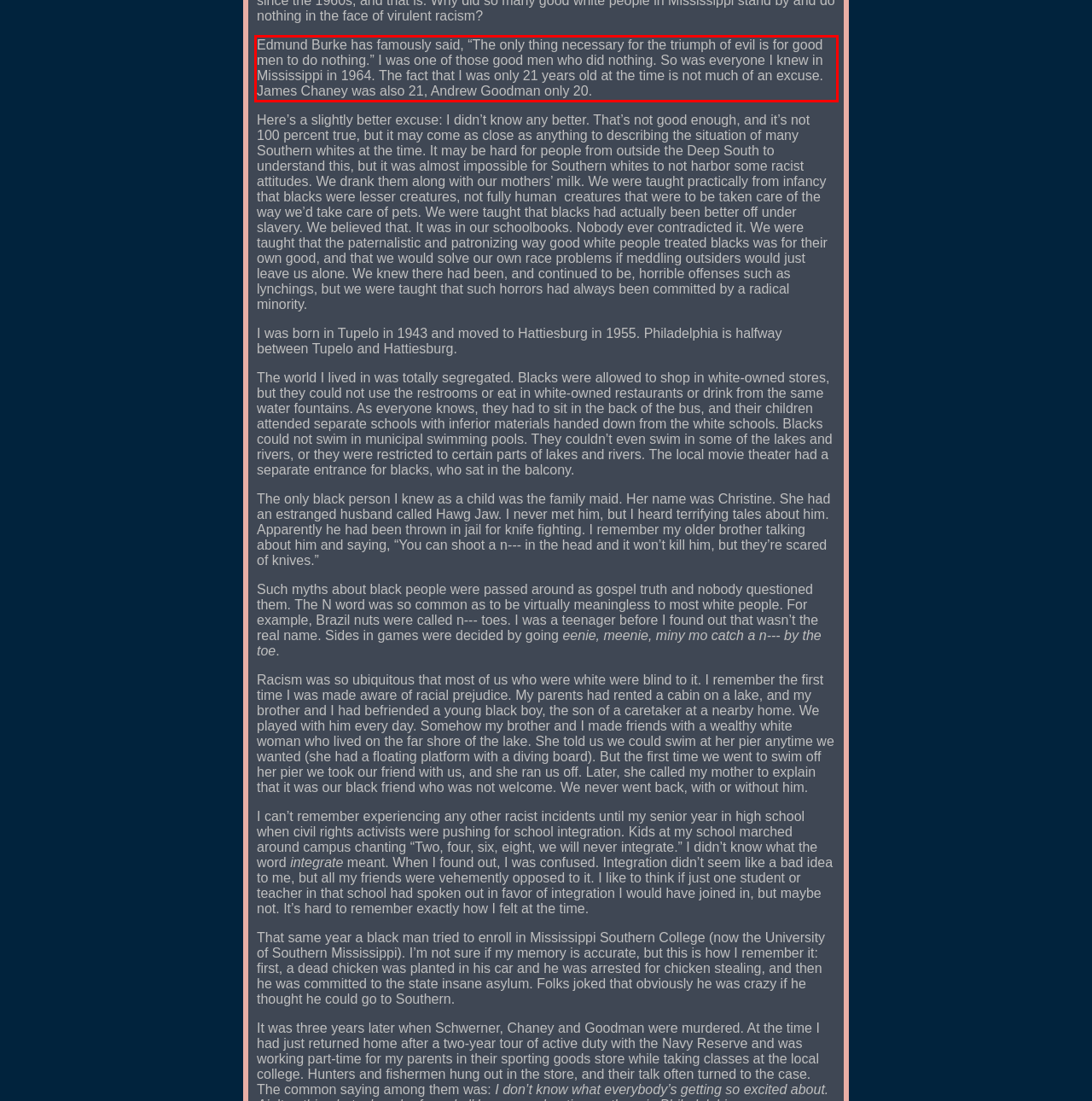You are provided with a screenshot of a webpage containing a red bounding box. Please extract the text enclosed by this red bounding box.

Edmund Burke has famously said, “The only thing necessary for the triumph of evil is for good men to do nothing.” I was one of those good men who did nothing. So was everyone I knew in Mississippi in 1964. The fact that I was only 21 years old at the time is not much of an excuse. James Chaney was also 21, Andrew Goodman only 20.